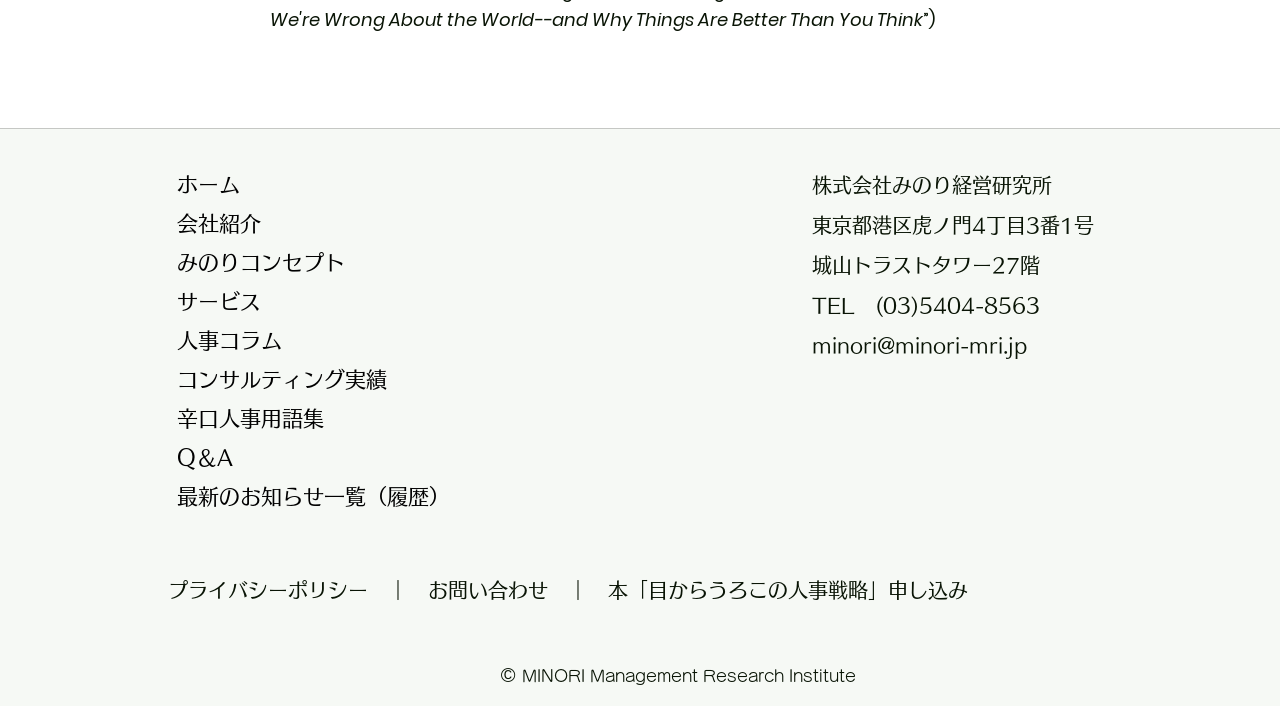Determine the bounding box of the UI component based on this description: "サービス". The bounding box coordinates should be four float values between 0 and 1, i.e., [left, top, right, bottom].

[0.134, 0.399, 0.333, 0.454]